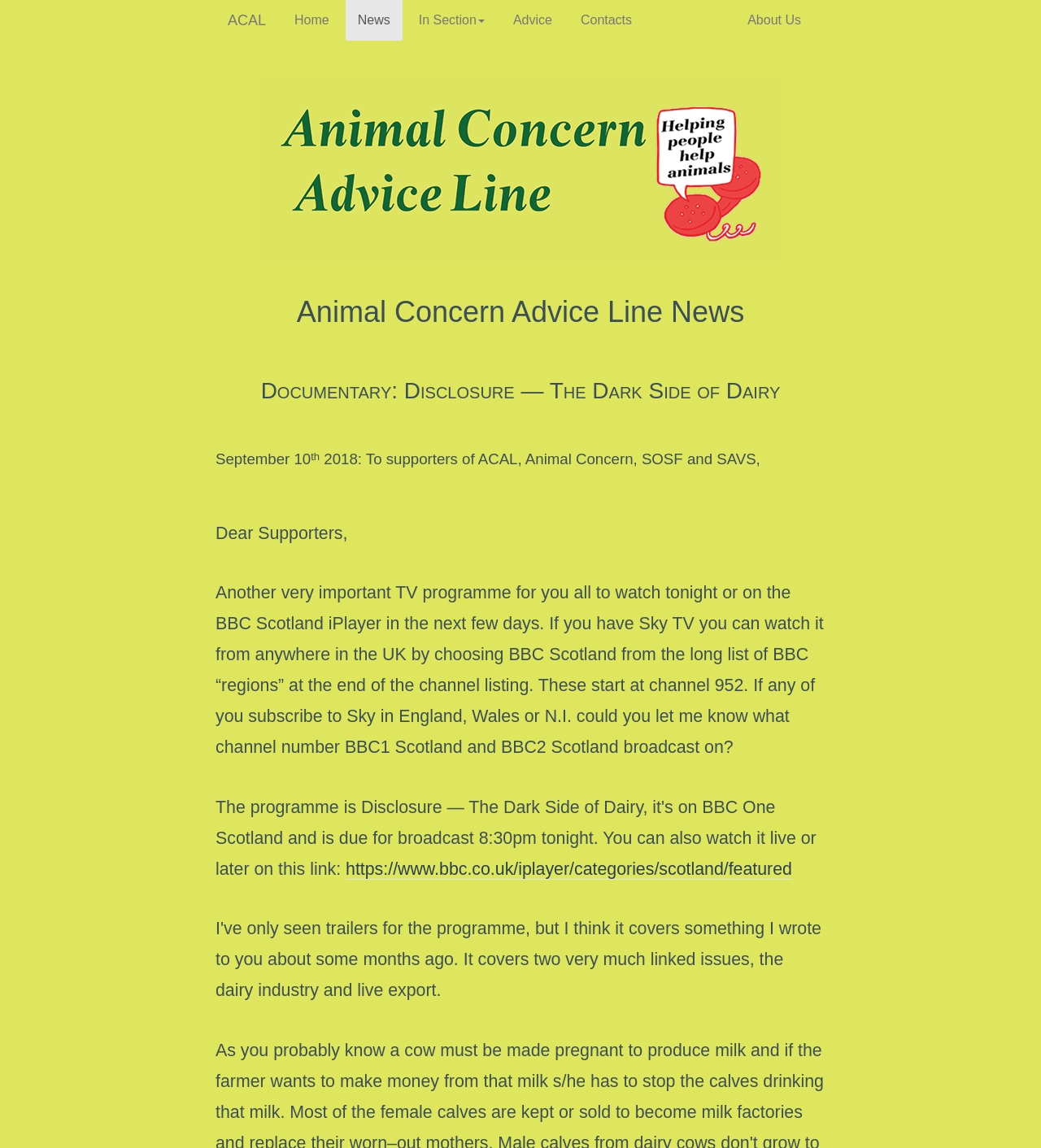Answer the question with a single word or phrase: 
What is the topic of the TV programme mentioned in the article?

The Dark Side of Dairy